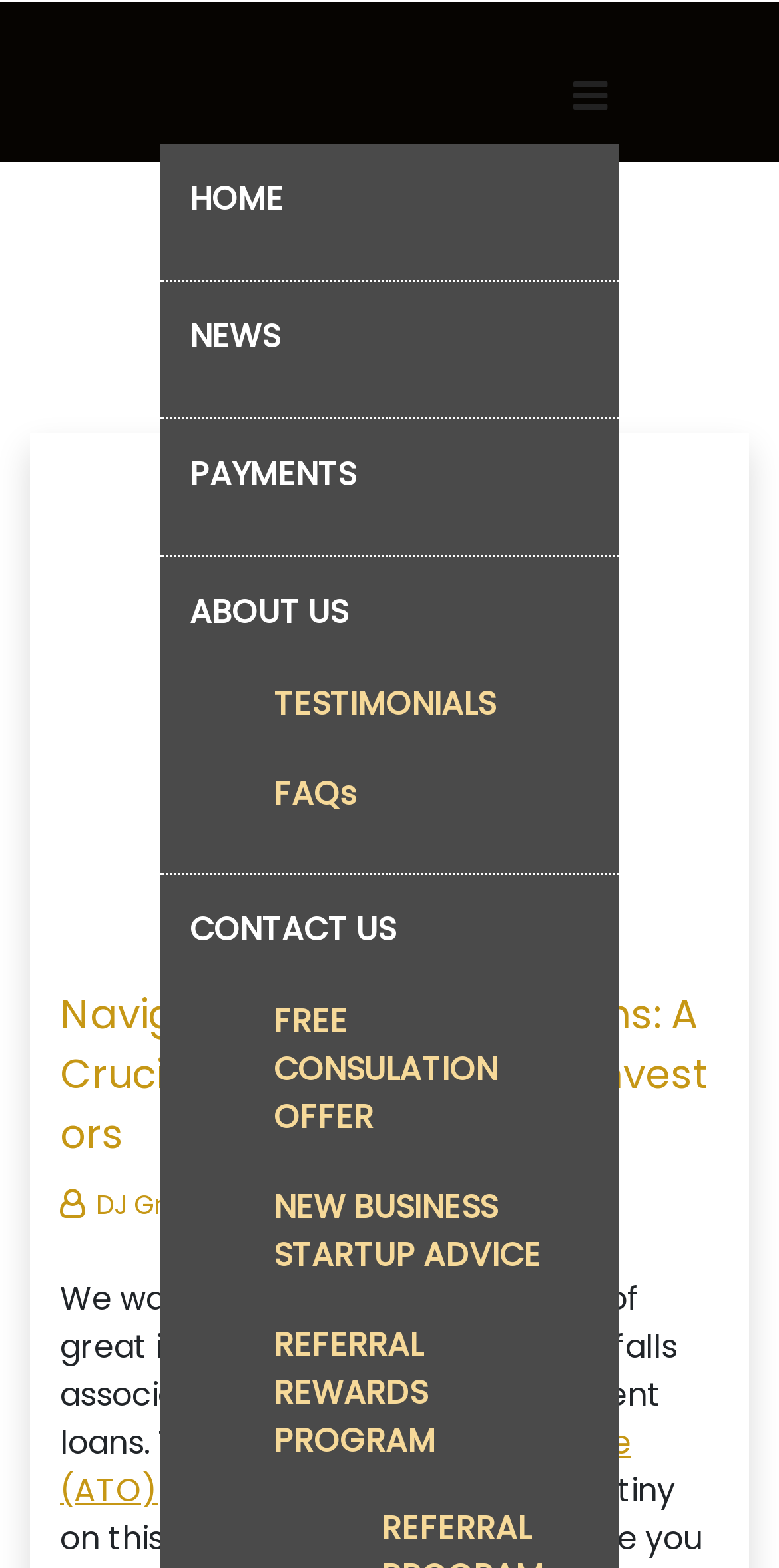Please find the bounding box coordinates of the element that must be clicked to perform the given instruction: "Go to the HOME page". The coordinates should be four float numbers from 0 to 1, i.e., [left, top, right, bottom].

[0.244, 0.102, 0.769, 0.153]